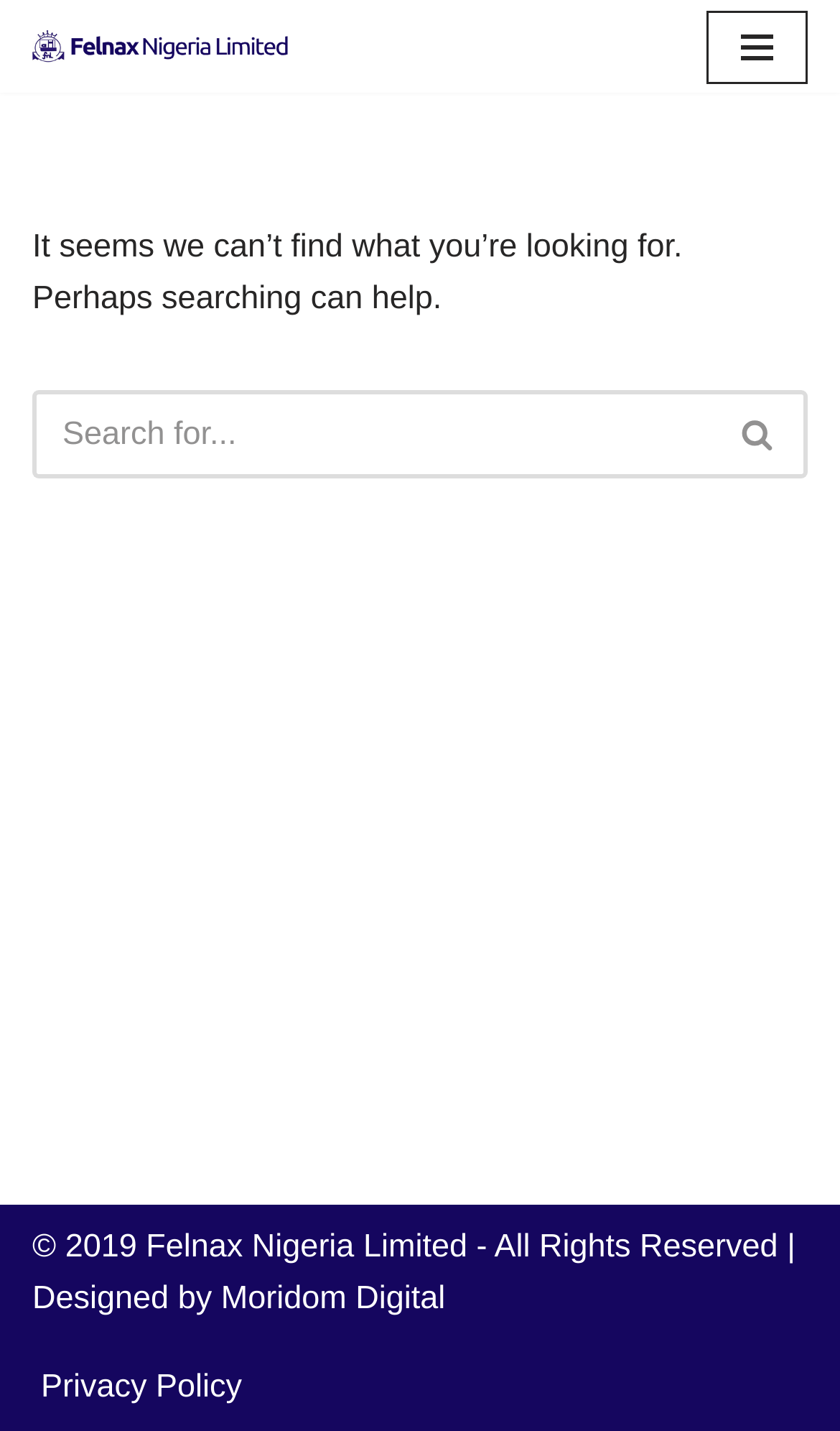Please identify the coordinates of the bounding box for the clickable region that will accomplish this instruction: "Go to FELNAX NIGERIA LIMITED homepage".

[0.038, 0.021, 0.346, 0.044]